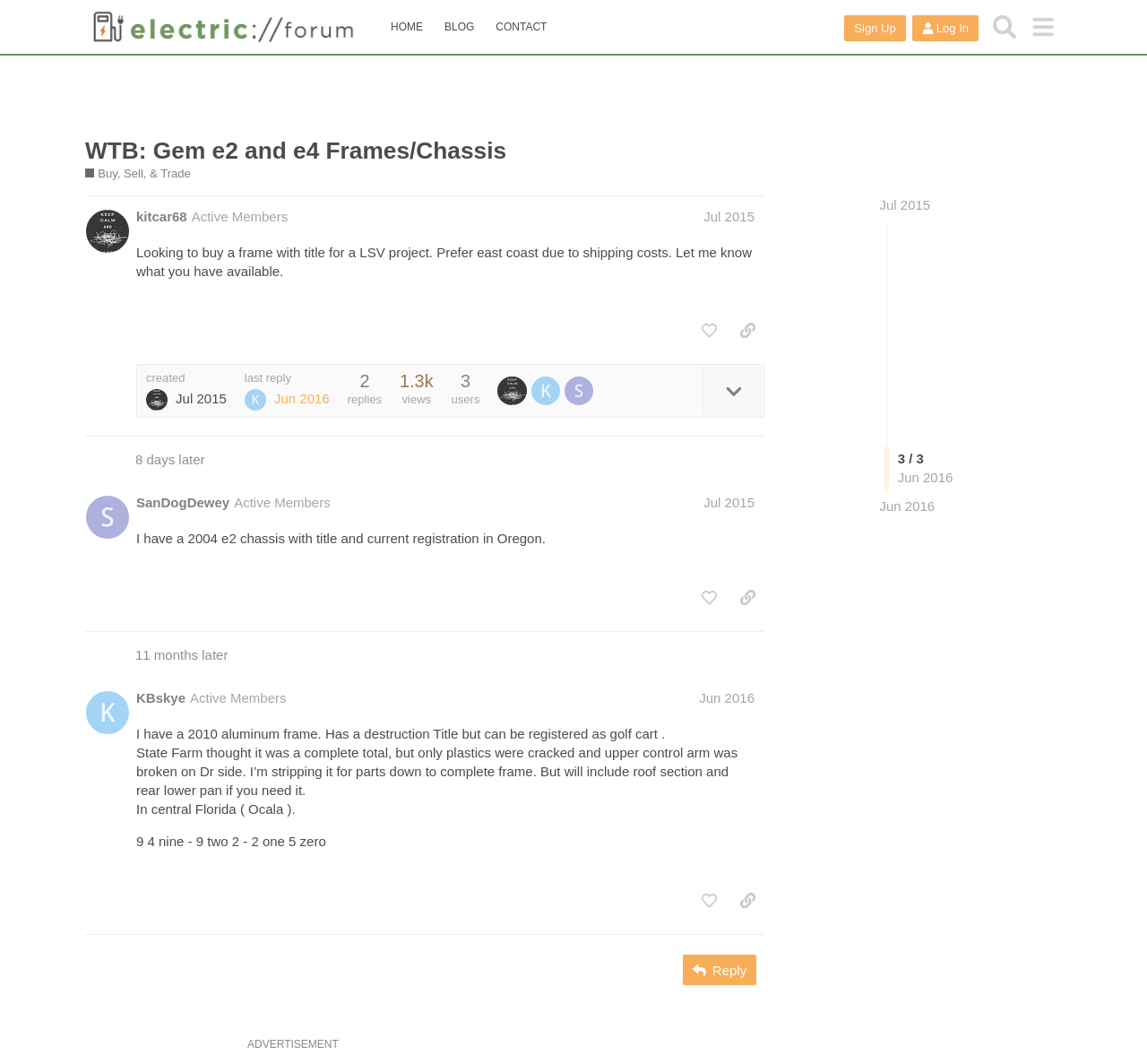Articulate a detailed summary of the webpage's content and design.

This webpage appears to be a forum discussion thread on Electric Forum, specifically focused on buying, selling, and trading electric vehicle-related items. The page is divided into several sections, with a header at the top containing links to the forum's home page, contact information, and a search button.

Below the header, there is an advertisement section, which takes up a significant portion of the top section of the page. The main content of the page is divided into three posts, each with its own section.

The first post, made by user kitcar68, is seeking to buy a frame with a title for a Low-Speed Vehicle (LSV) project, with a preference for east coast sellers due to shipping costs. This post is followed by a series of buttons, including "like this post" and "copy a link to this post to clipboard."

The second post, made by user SanDogDewey, is offering a 2004 e2 chassis with a title and current registration in Oregon. This post also has a series of buttons, including "like this post" and "copy a link to this post to clipboard."

The third post, made by user KBskye, is offering a 2010 aluminum frame with a destruction title, but it can be registered as a golf cart. The frame is located in central Florida, and the seller is willing to include additional parts. This post also has a series of buttons, including "like this post" and "copy a link to this post to clipboard."

At the bottom of the page, there is a "Reply" button, allowing users to respond to the thread. There are also several images scattered throughout the page, including user profile pictures and icons for the "like this post" and "copy a link to this post to clipboard" buttons.